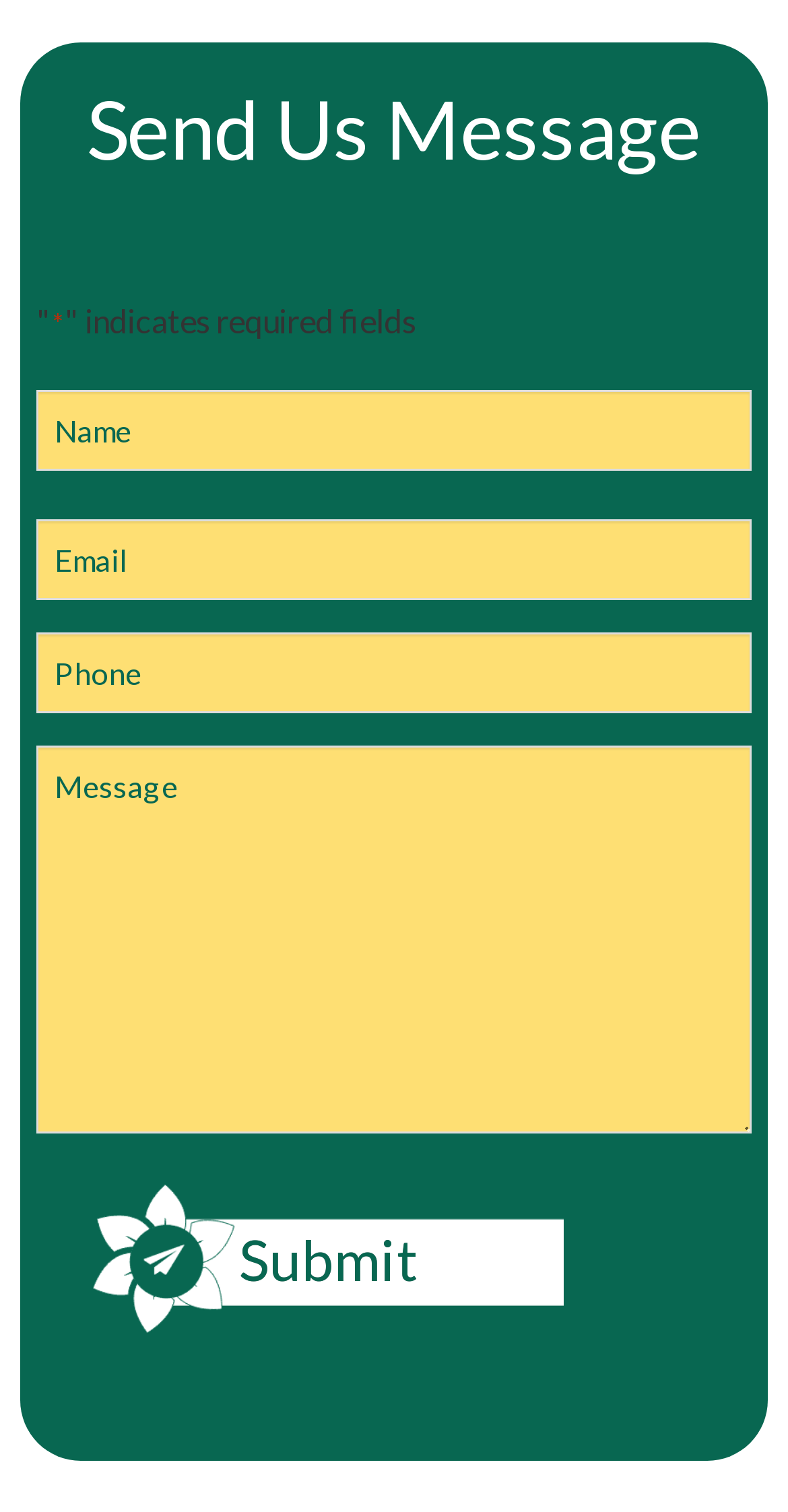What is the purpose of this webpage?
Using the image, provide a concise answer in one word or a short phrase.

Send a message